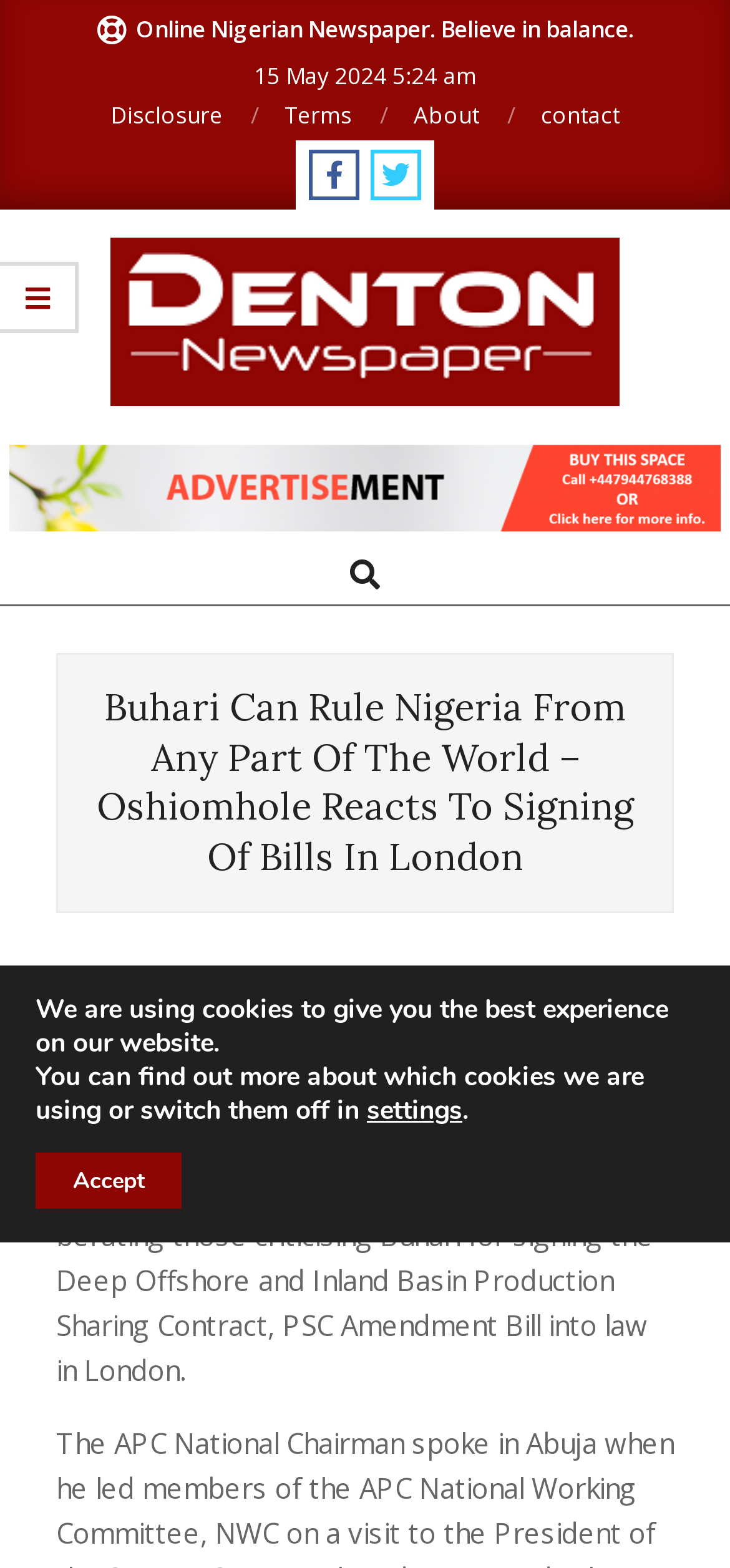Create a full and detailed caption for the entire webpage.

The webpage appears to be a news article from Denton News Online. At the top, there is a header section with the website's name and a brief description, "Online Nigerian Newspaper. Believe in balance." Below this, there is a timestamp, "15 May 2024 5:24 am", and a row of links to various pages, including "Disclosure", "Terms", "About", and "contact". 

To the right of these links, there are two social media icons, and a link to the website's main page, accompanied by a logo image. Below this, there is a large advertisement section with a "Buy this space" link and an image. 

On the left side of the page, there is a navigation menu with a search bar and a button with a magnifying glass icon. Above the search bar, there is a link with a house icon, which may be a homepage link. 

The main content of the webpage is an article with the title "Buhari Can Rule Nigeria From Any Part Of The World – Oshiomhole Reacts To Signing Of Bills In London". The article begins with a brief summary of the content, followed by two paragraphs of text. The first paragraph describes a statement made by Adams Oshiomhole, the National Leader of the All Progressives Congress, regarding President Muhammadu Buhari's ability to govern Nigeria from anywhere. The second paragraph provides more context about the statement, mentioning criticism of Buhari for signing a bill into law in London.

At the bottom of the page, there is a GDPR cookie banner with a message about the use of cookies on the website, a link to settings, and an "Accept" button.